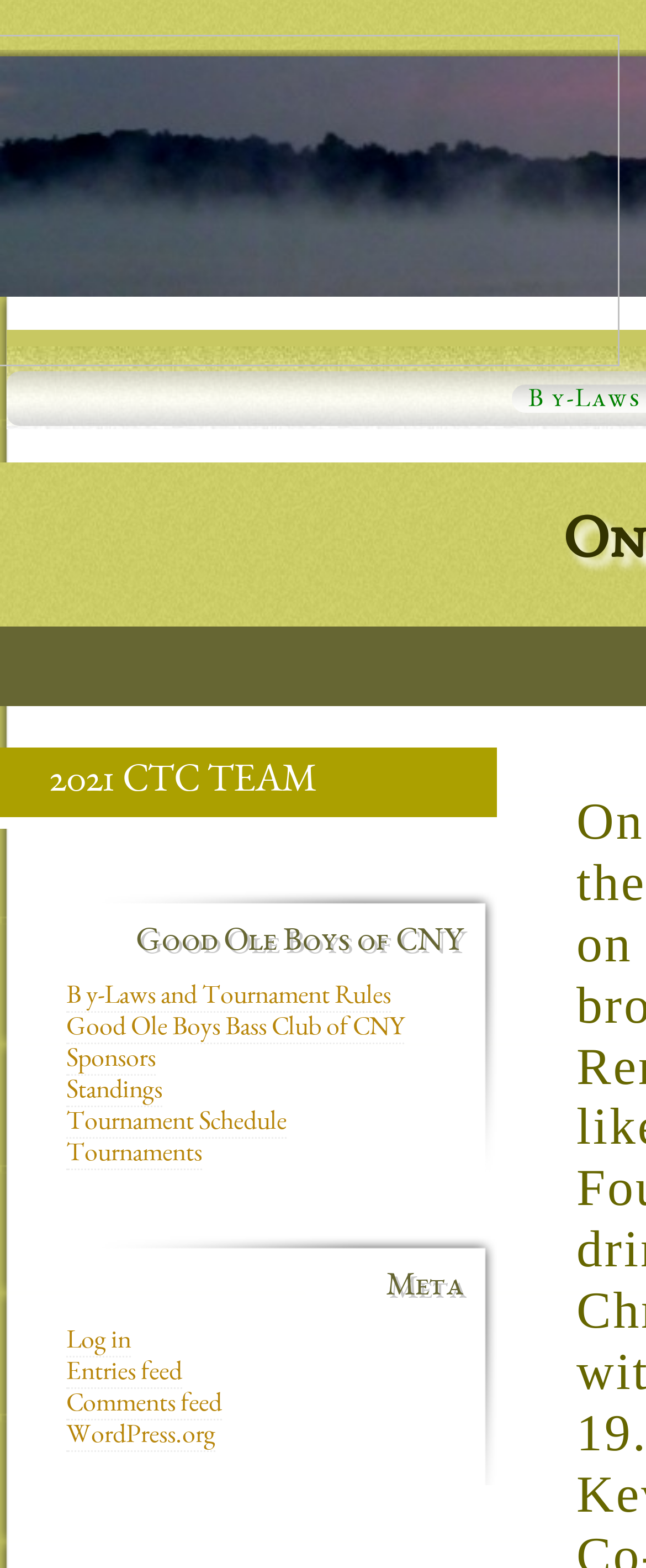What is the name of the bass club?
Refer to the image and provide a one-word or short phrase answer.

Good Ole Boys of CNY